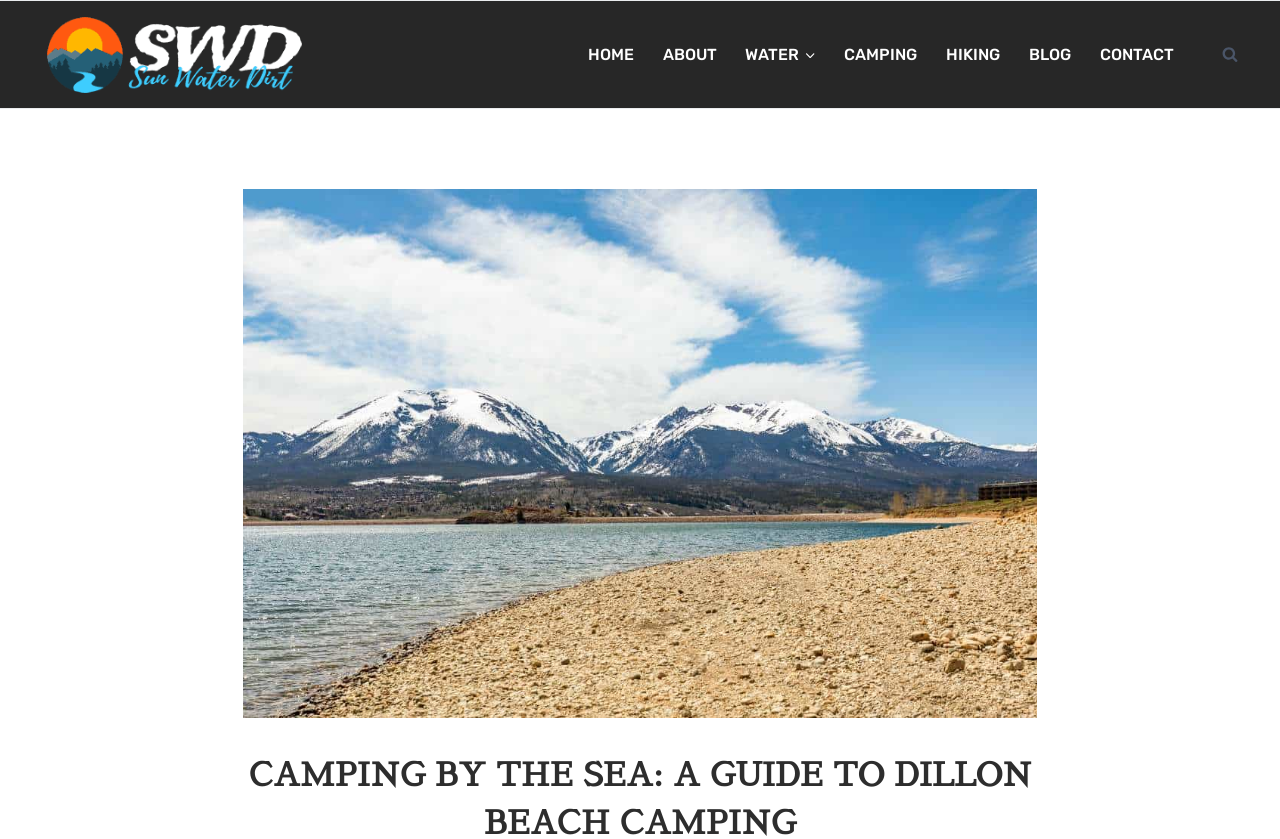Reply to the question with a single word or phrase:
What is the theme of the featured image?

Camping by the Sea